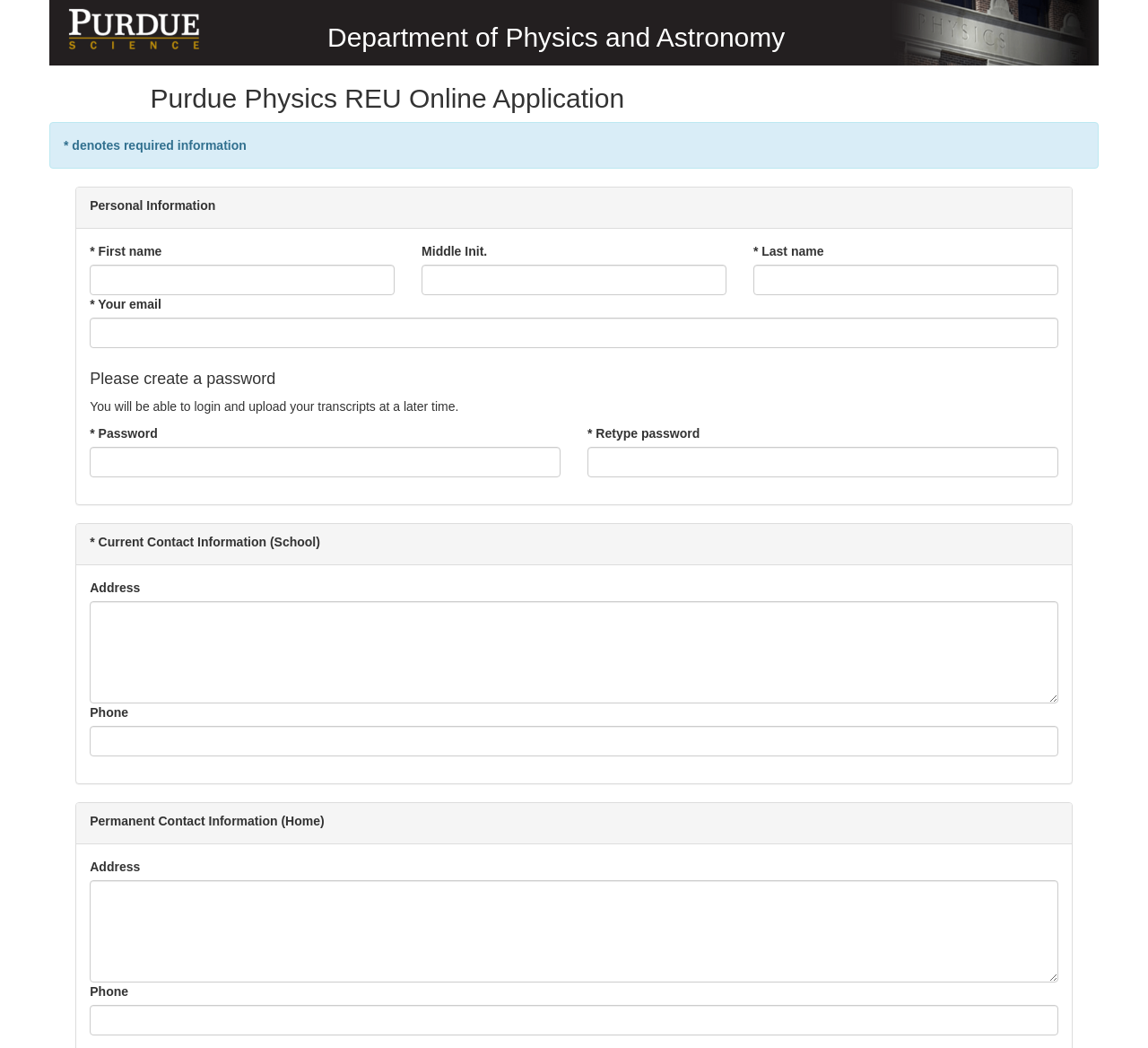Using the element description: "parent_node: * Retype password name="retype_password"", determine the bounding box coordinates. The coordinates should be in the format [left, top, right, bottom], with values between 0 and 1.

[0.512, 0.426, 0.922, 0.455]